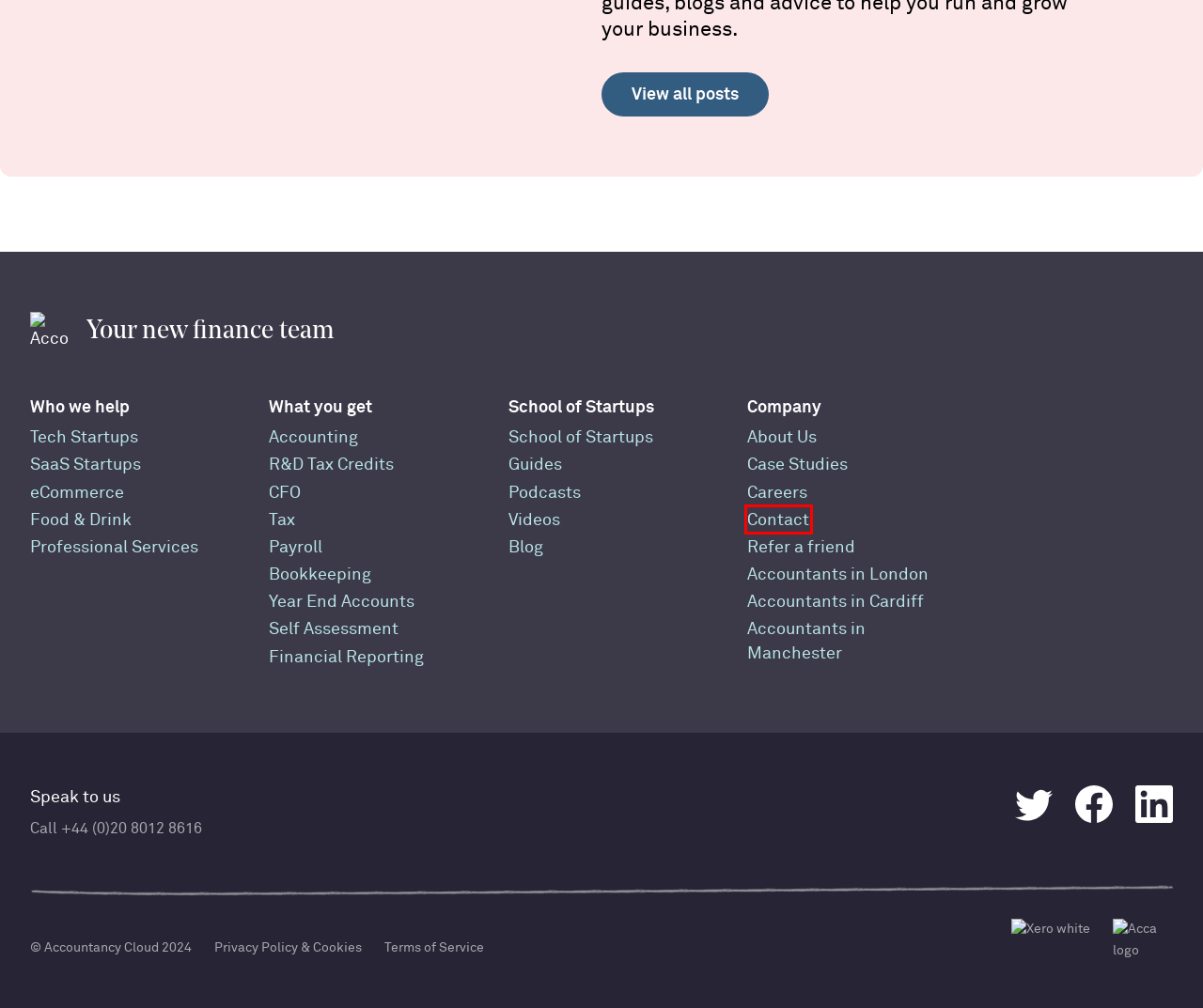Review the webpage screenshot provided, noting the red bounding box around a UI element. Choose the description that best matches the new webpage after clicking the element within the bounding box. The following are the options:
A. Trusted Accountants in London UK | Accountancy Cloud
B. School of Startups | Accountancy Cloud
C. Bookkeeping Services for Startups | Accountancy Cloud
D. Keen to Find Out More? Contact Us | Accountancy Cloud
E. Accounting Services for SaaS Startups | Accountancy Cloud
F. Videos | Accountancy Cloud
G. Refer a friend | Accountancy Cloud
H. Guides | Accountancy Cloud

D